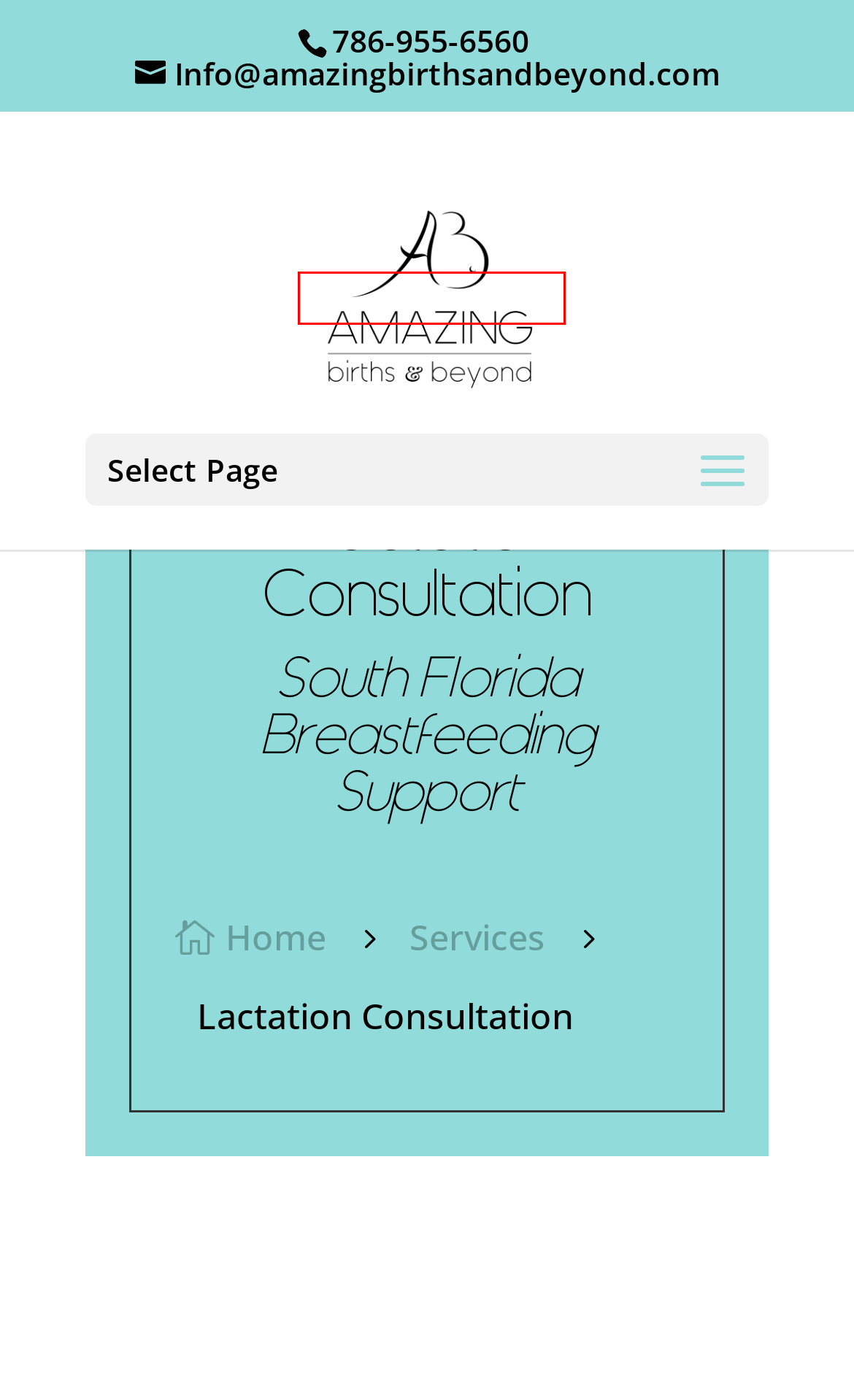Observe the provided screenshot of a webpage that has a red rectangle bounding box. Determine the webpage description that best matches the new webpage after clicking the element inside the red bounding box. Here are the candidates:
A. HypnoBirthing Educator Training | Become a Certified Educator
B. Wellness Services for Pregnancy Women & New Parents
C. Chiropractic Care for Pregnancy | Prenatal Wellness
D. Contact Us | Amazing Births & Beyond
E. Amazing Births & Beyond | South Florida Pregnancy & Postpartum Support
F. Service Packages | Prepare for Pregnancy, Birth & Postpartum
G. Fitness Classes for Pregnancy & Postpartum | South Florida
H. HypnoBirthing® | Premium Childbirth Education Classes

E